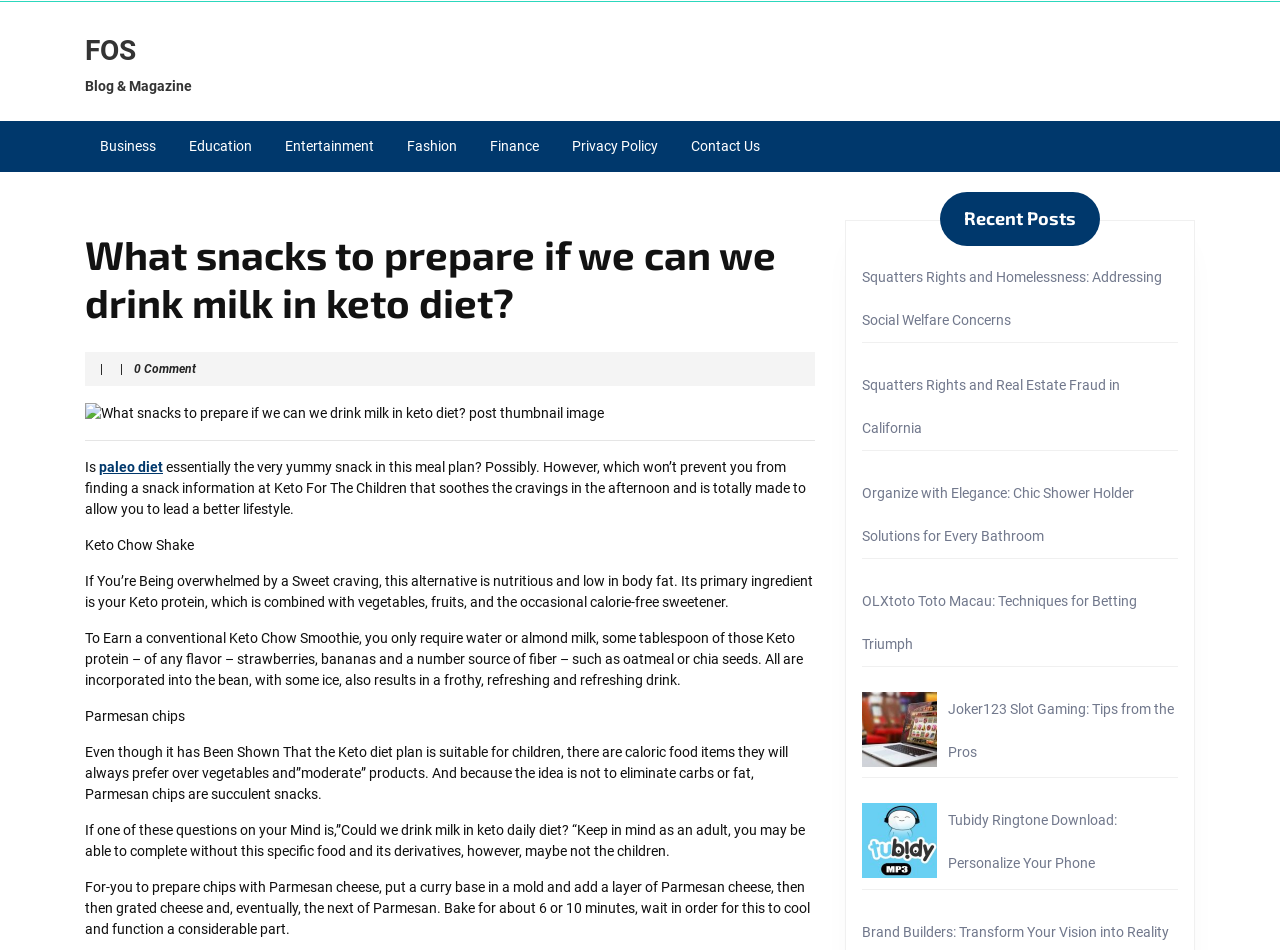Please provide a short answer using a single word or phrase for the question:
What is the purpose of adding fiber source in the Keto Chow Smoothie?

To make it refreshing